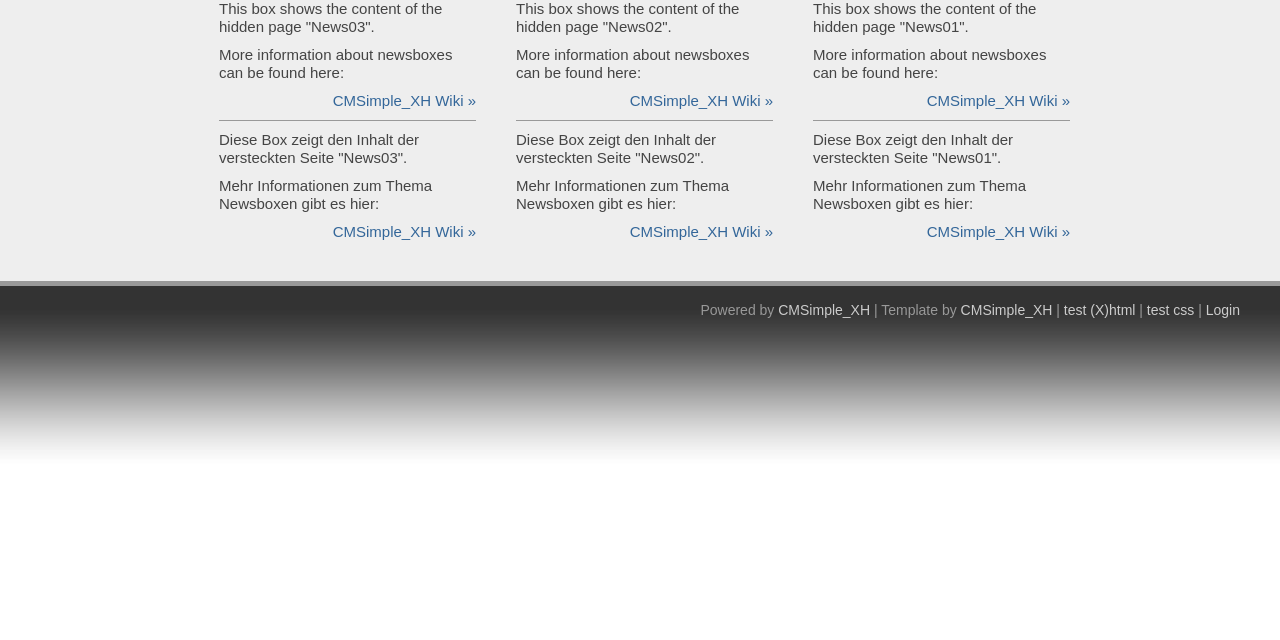Locate the bounding box coordinates of the UI element described by: "Login". Provide the coordinates as four float numbers between 0 and 1, formatted as [left, top, right, bottom].

[0.942, 0.471, 0.969, 0.496]